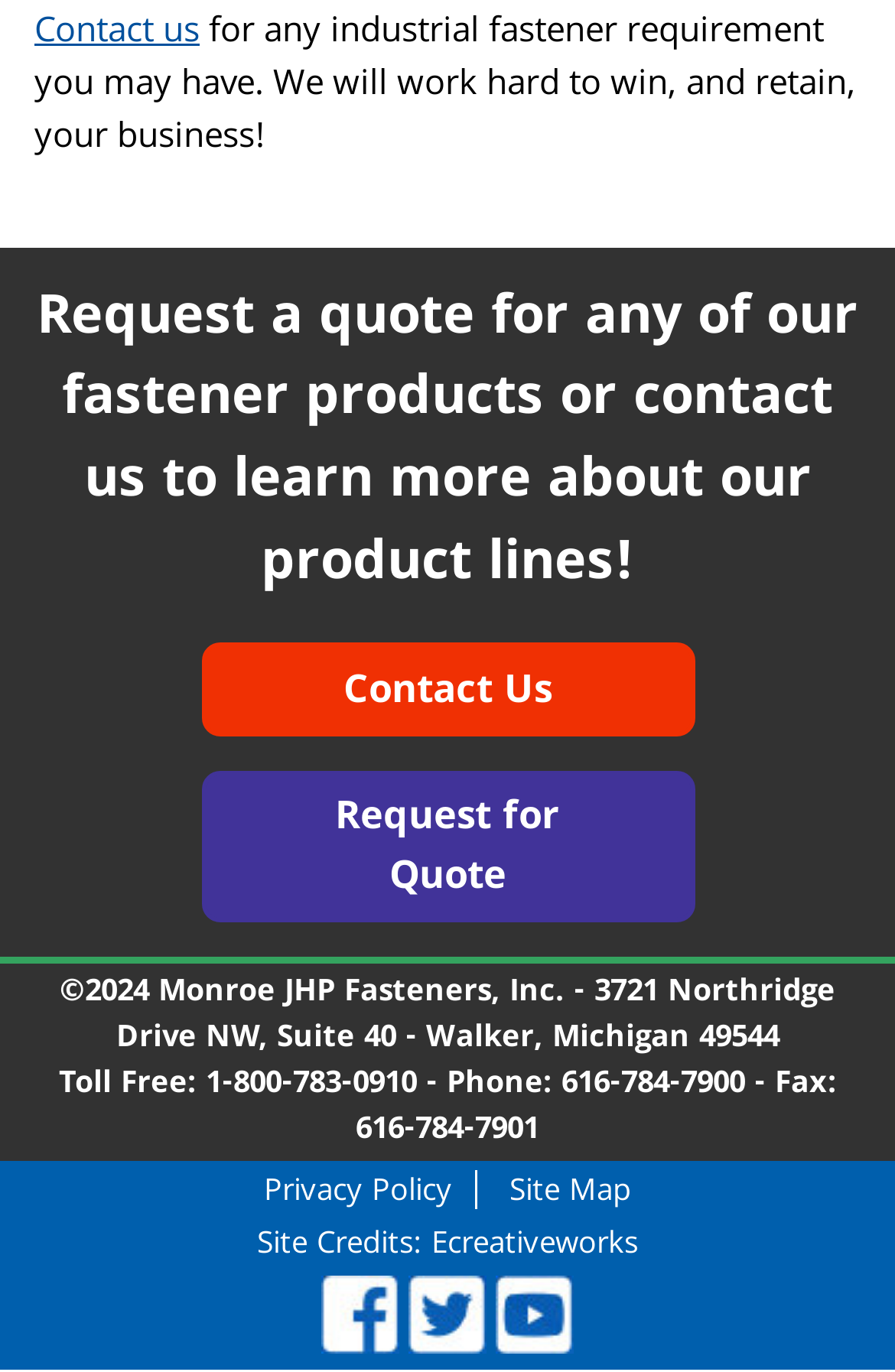Locate the bounding box of the UI element described by: "Request for Quote" in the given webpage screenshot.

[0.224, 0.562, 0.776, 0.672]